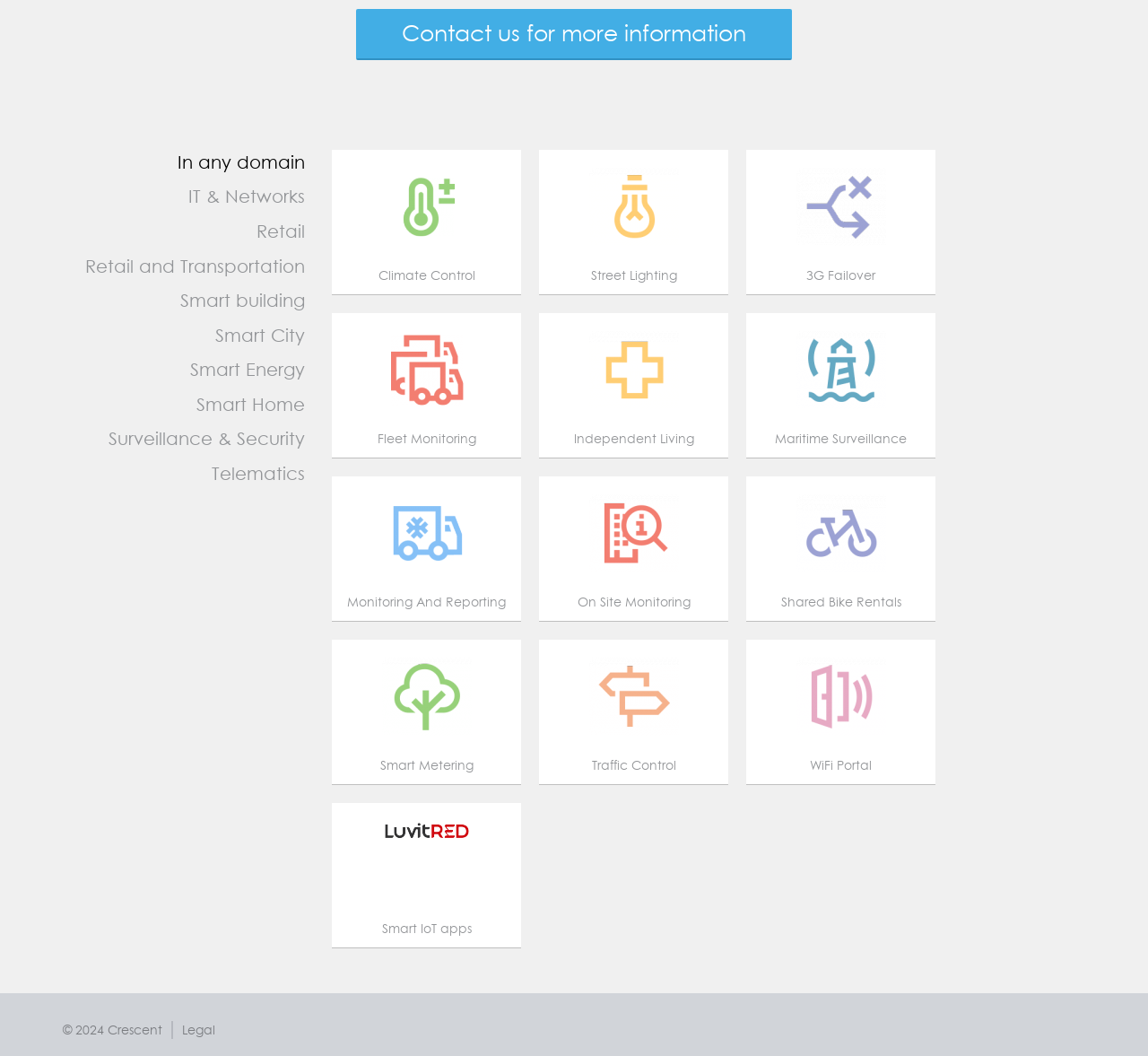Based on the element description: "Legal", identify the bounding box coordinates for this UI element. The coordinates must be four float numbers between 0 and 1, listed as [left, top, right, bottom].

[0.159, 0.968, 0.188, 0.982]